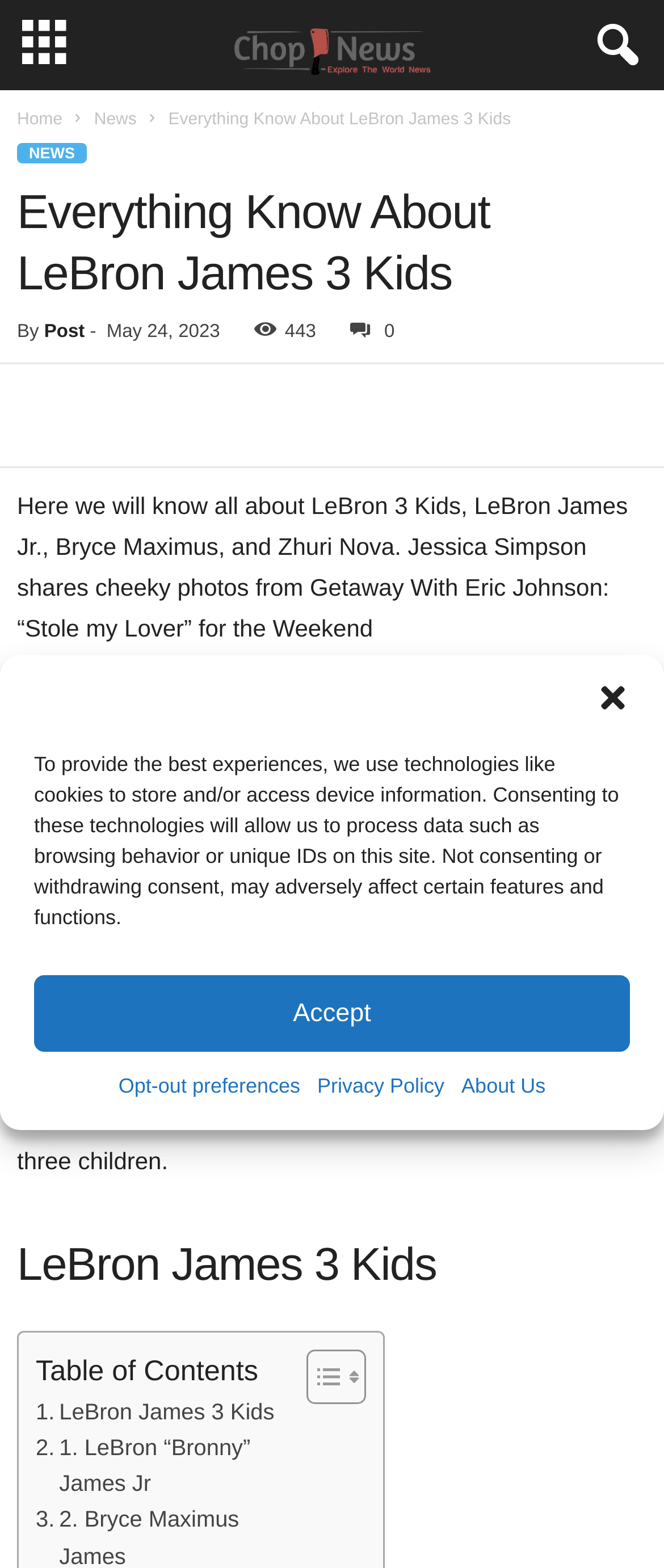Examine the image carefully and respond to the question with a detailed answer: 
Who shares cheeky photos in the article?

The article mentions that Jessica Simpson shares cheeky photos from her getaway with Eric Johnson, and the photos are described as 'Stole my Lover' for the weekend.